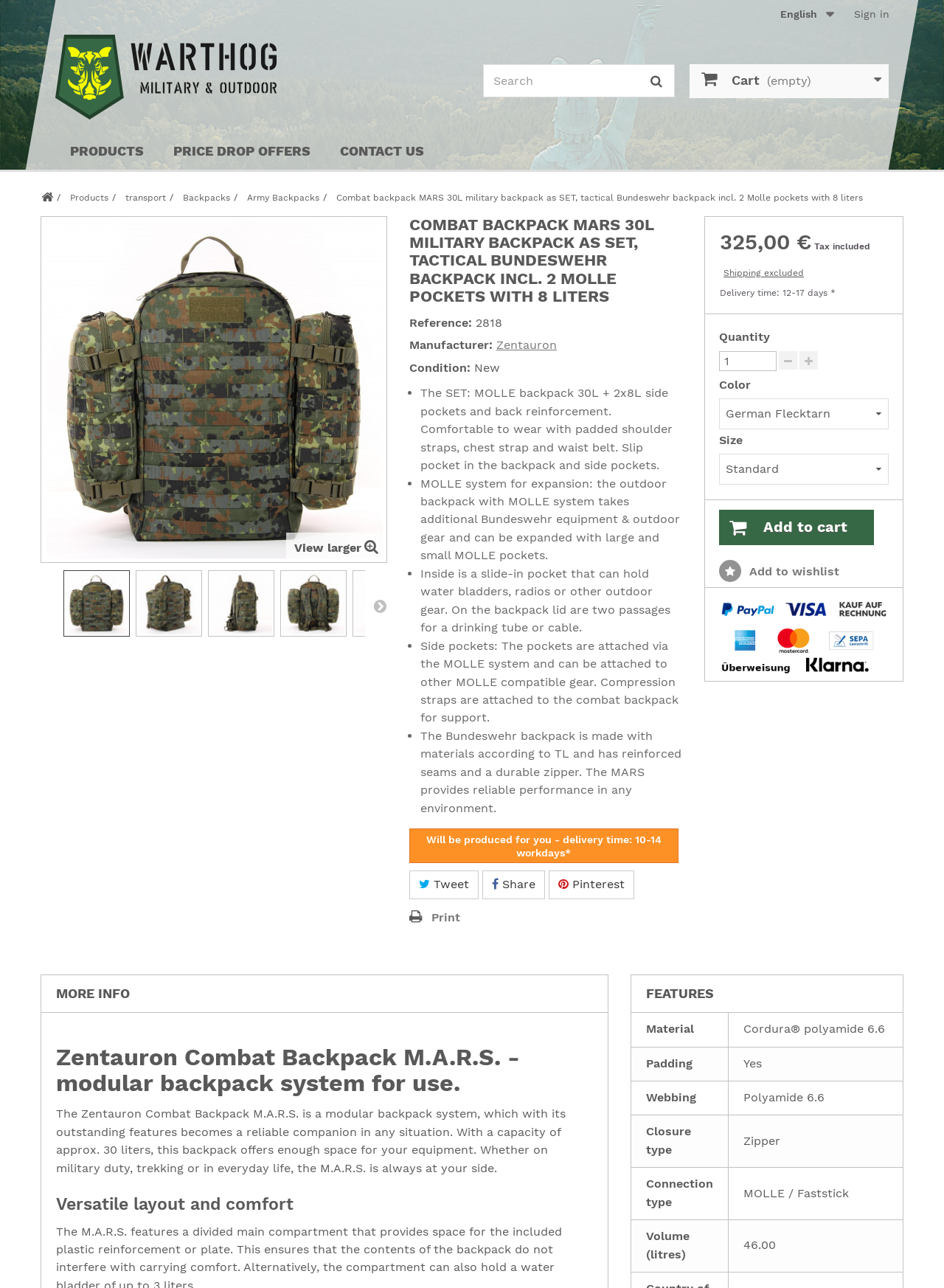For the element described, predict the bounding box coordinates as (top-left x, top-left y, bottom-right x, bottom-right y). All values should be between 0 and 1. Element description: parent_node: Quantity

[0.825, 0.273, 0.845, 0.287]